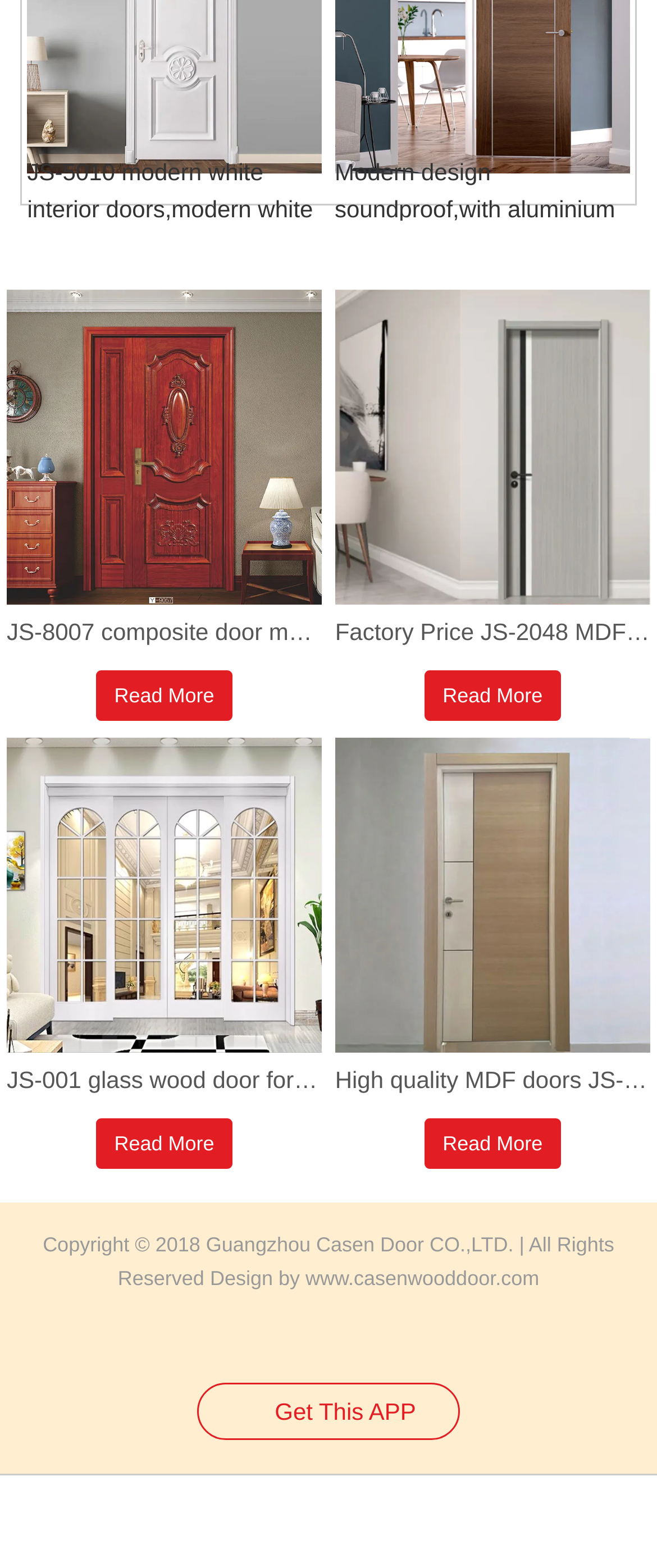Could you find the bounding box coordinates of the clickable area to complete this instruction: "Explore Factory Price JS-2048 MDF door white color for room use"?

[0.51, 0.185, 0.99, 0.422]